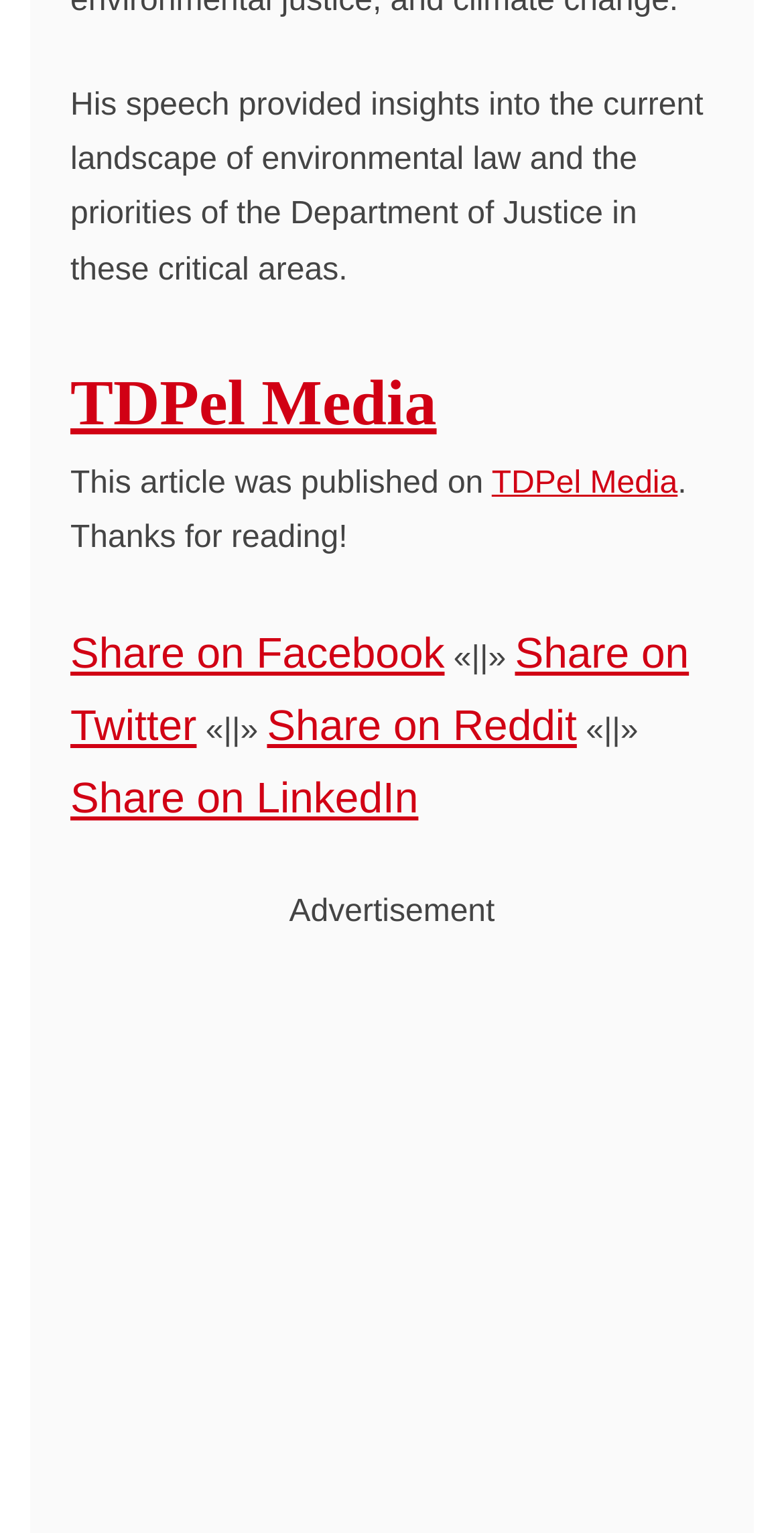What can be shared on social media?
Refer to the screenshot and deliver a thorough answer to the question presented.

The article can be shared on social media platforms such as Facebook, Twitter, Reddit, and LinkedIn, as indicated by the links 'Share on Facebook', 'Share on Twitter', 'Share on Reddit', and 'Share on LinkedIn'.